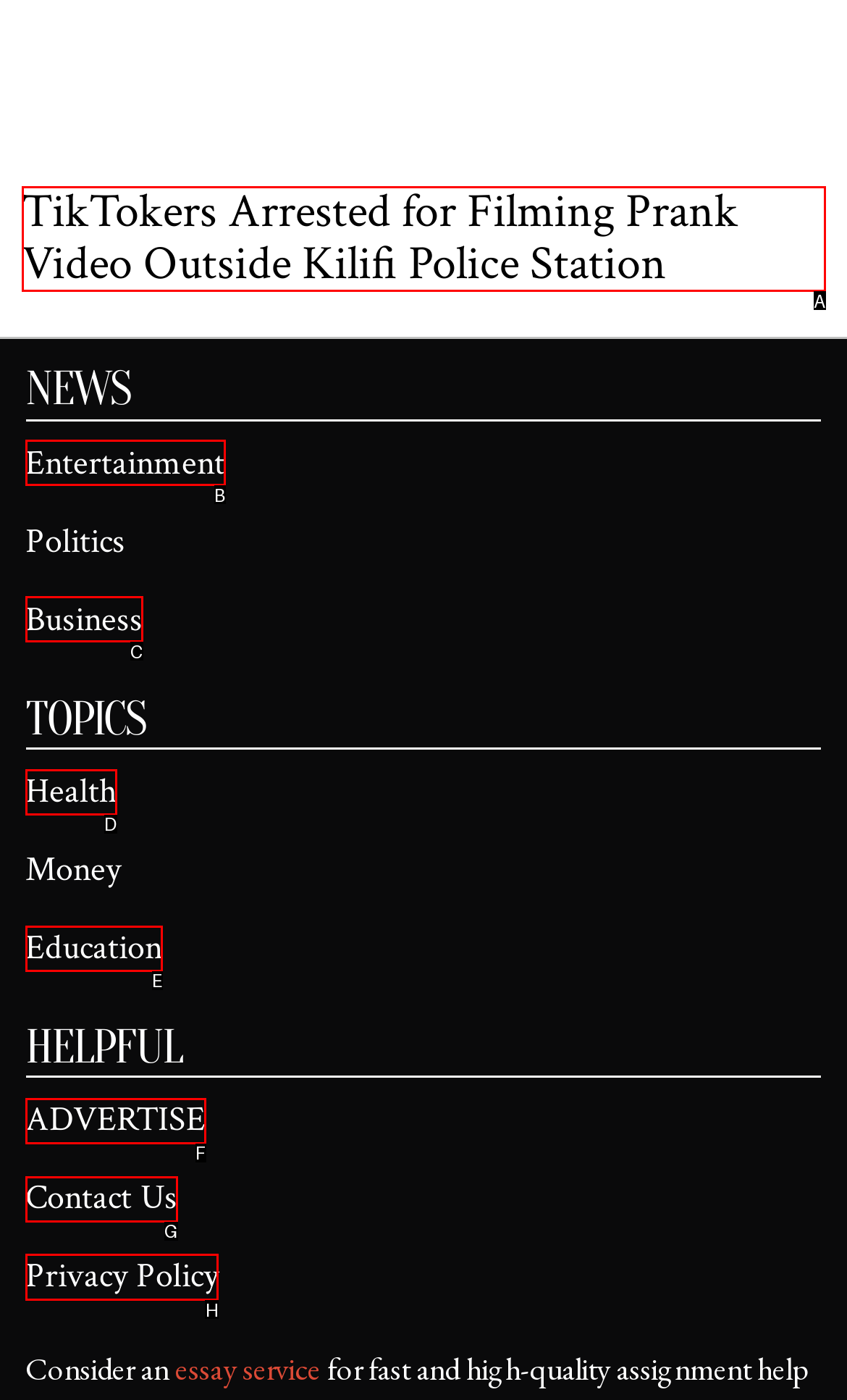Point out the UI element to be clicked for this instruction: learn about the privacy policy. Provide the answer as the letter of the chosen element.

H